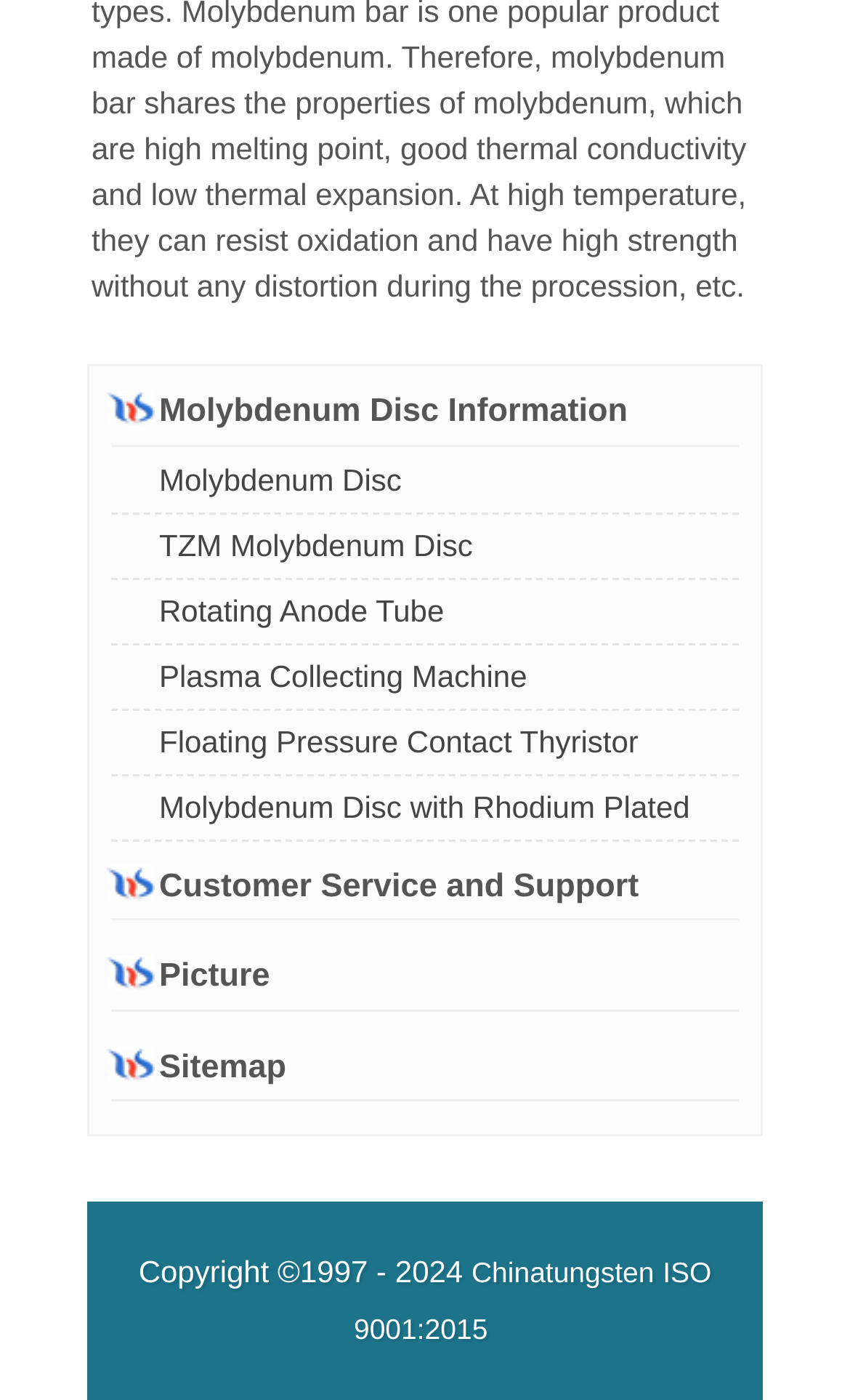Using the information in the image, give a detailed answer to the following question: What is the main topic of this webpage?

The main topic of this webpage is Molybdenum Disc, which can be inferred from the heading 'Molybdenum Disc Information' and the links provided under it, such as 'Molybdenum Disc', 'TZM Molybdenum Disc', and 'Molybdenum Disc with Rhodium Plated'.